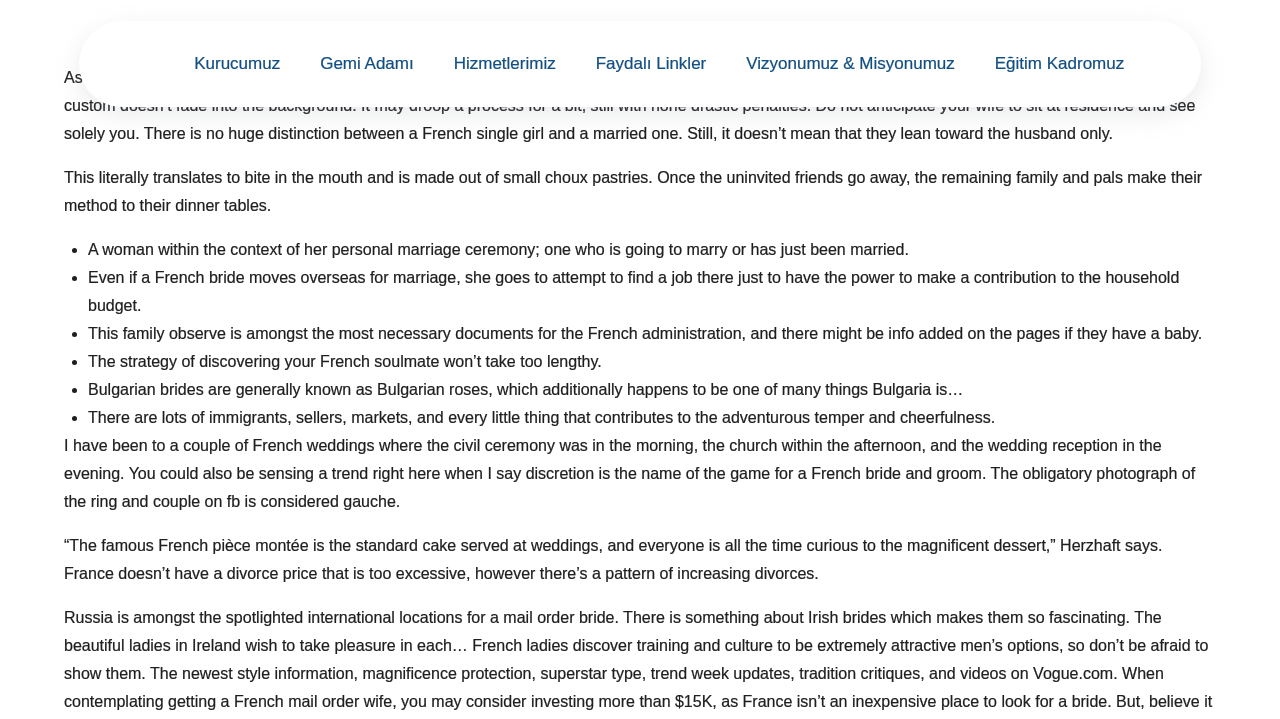Please determine the bounding box coordinates for the UI element described as: "Vizyonumuz & Misyonumuz".

[0.583, 0.064, 0.746, 0.113]